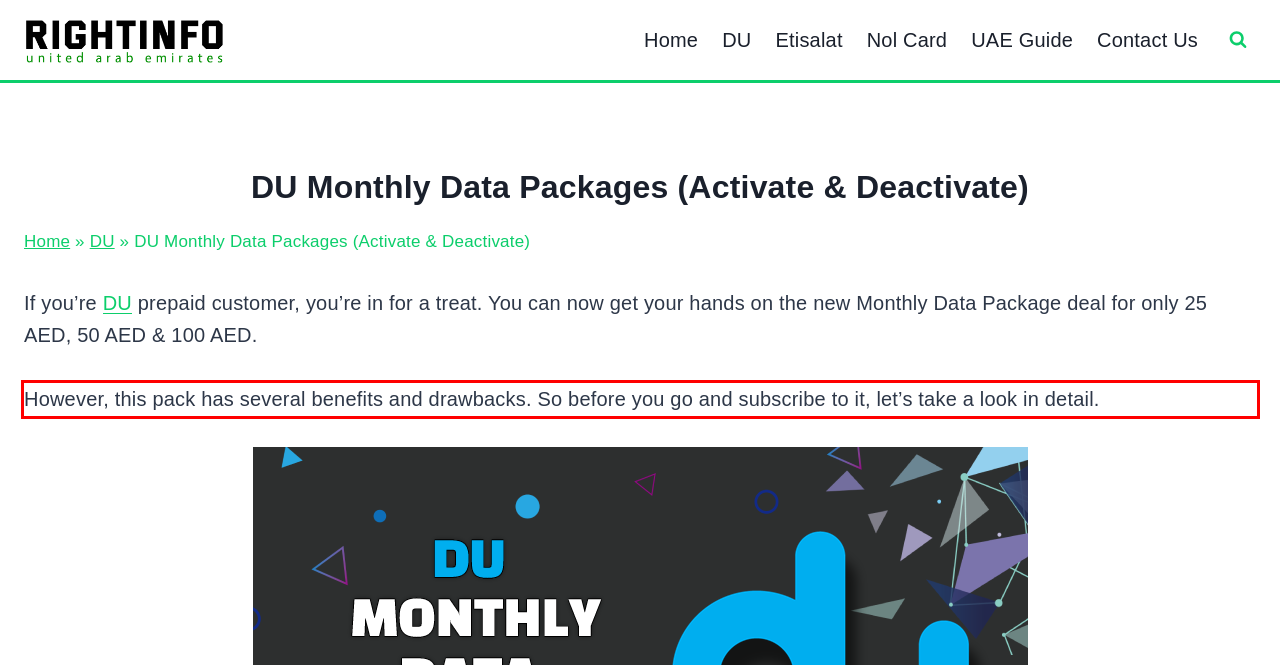Review the screenshot of the webpage and recognize the text inside the red rectangle bounding box. Provide the extracted text content.

However, this pack has several benefits and drawbacks. So before you go and subscribe to it, let’s take a look in detail.